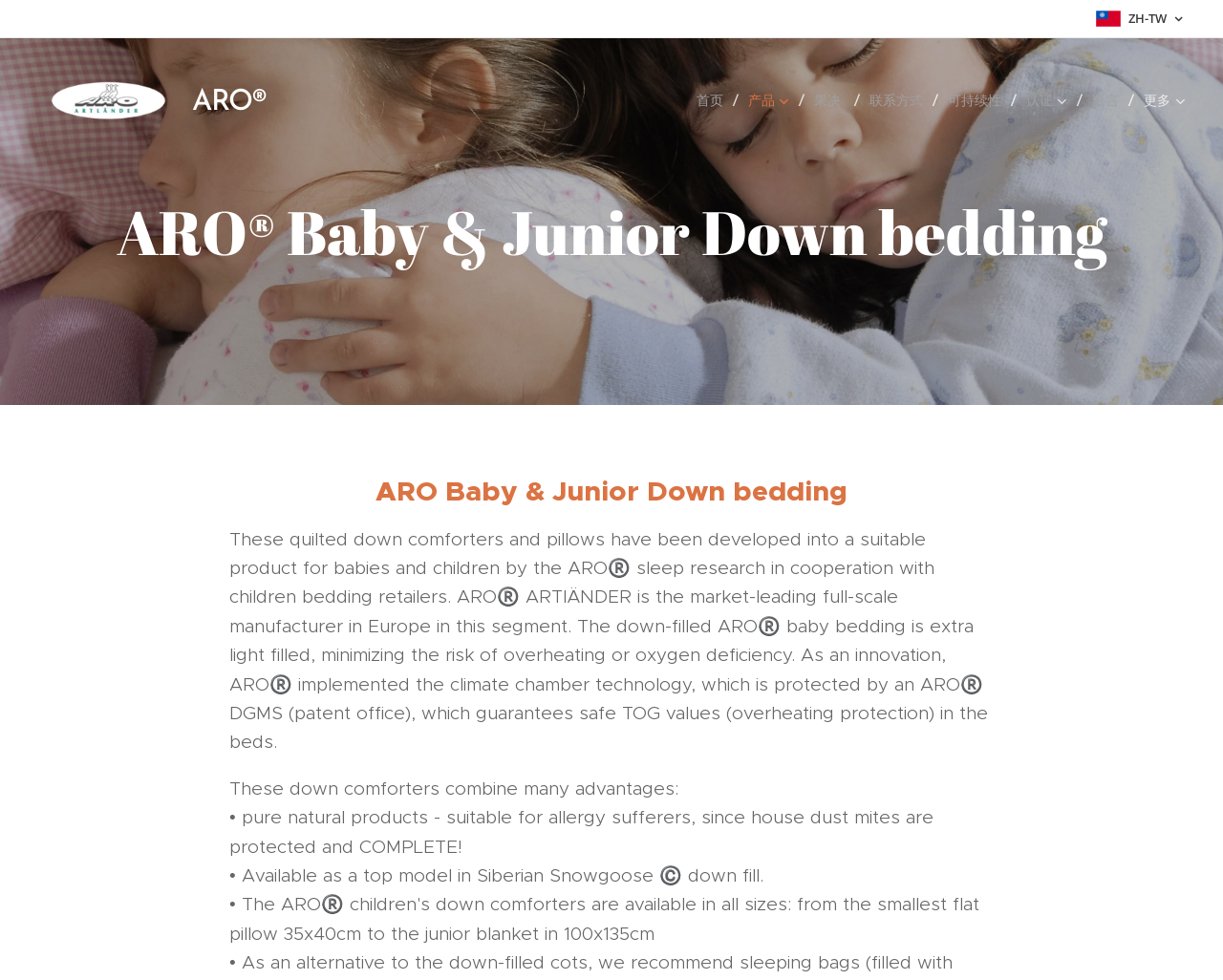What is the purpose of the climate chamber technology?
Observe the image and answer the question with a one-word or short phrase response.

Overheating protection